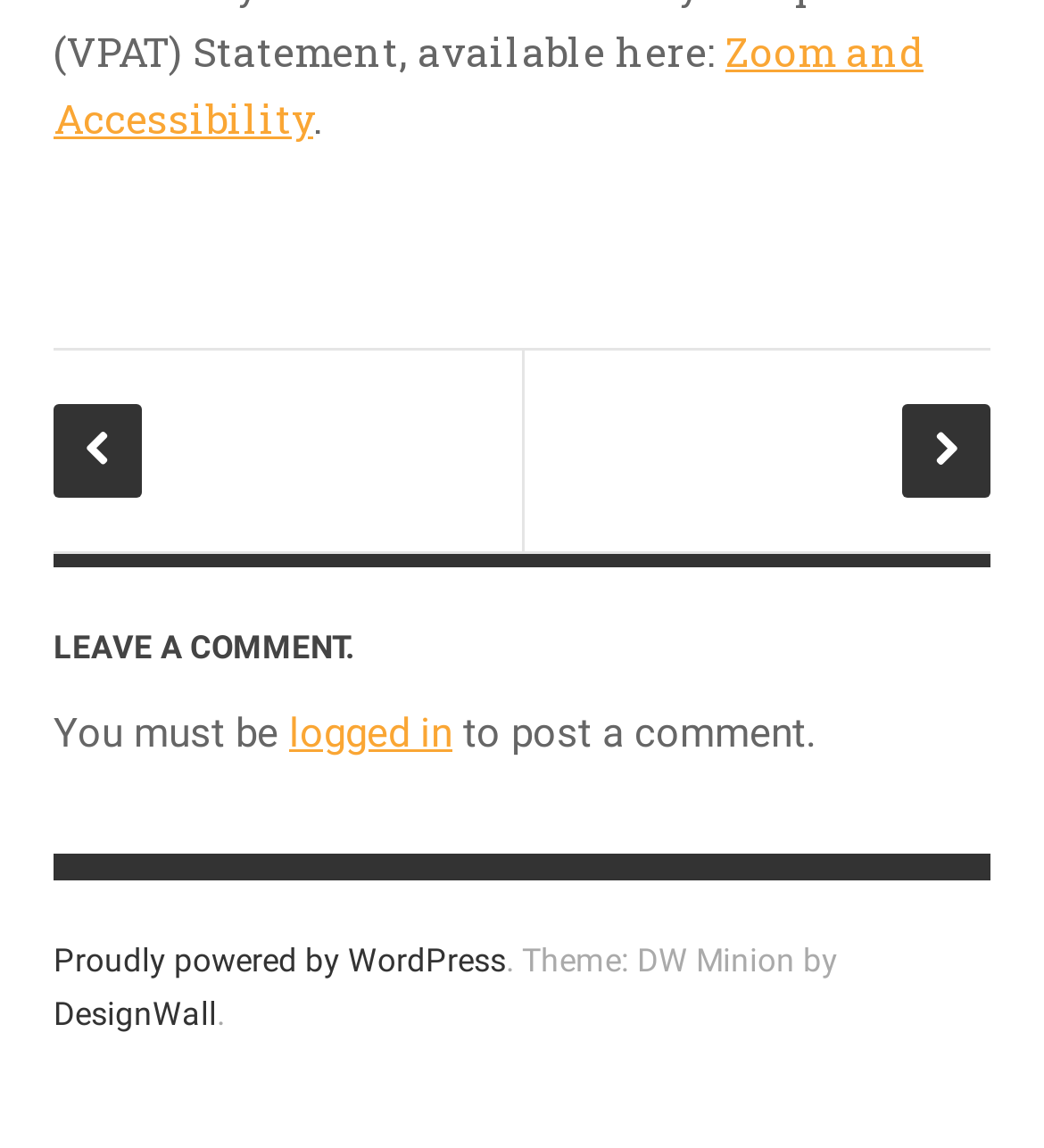Please identify the bounding box coordinates of the area that needs to be clicked to follow this instruction: "Log in to post a comment".

[0.277, 0.617, 0.433, 0.659]